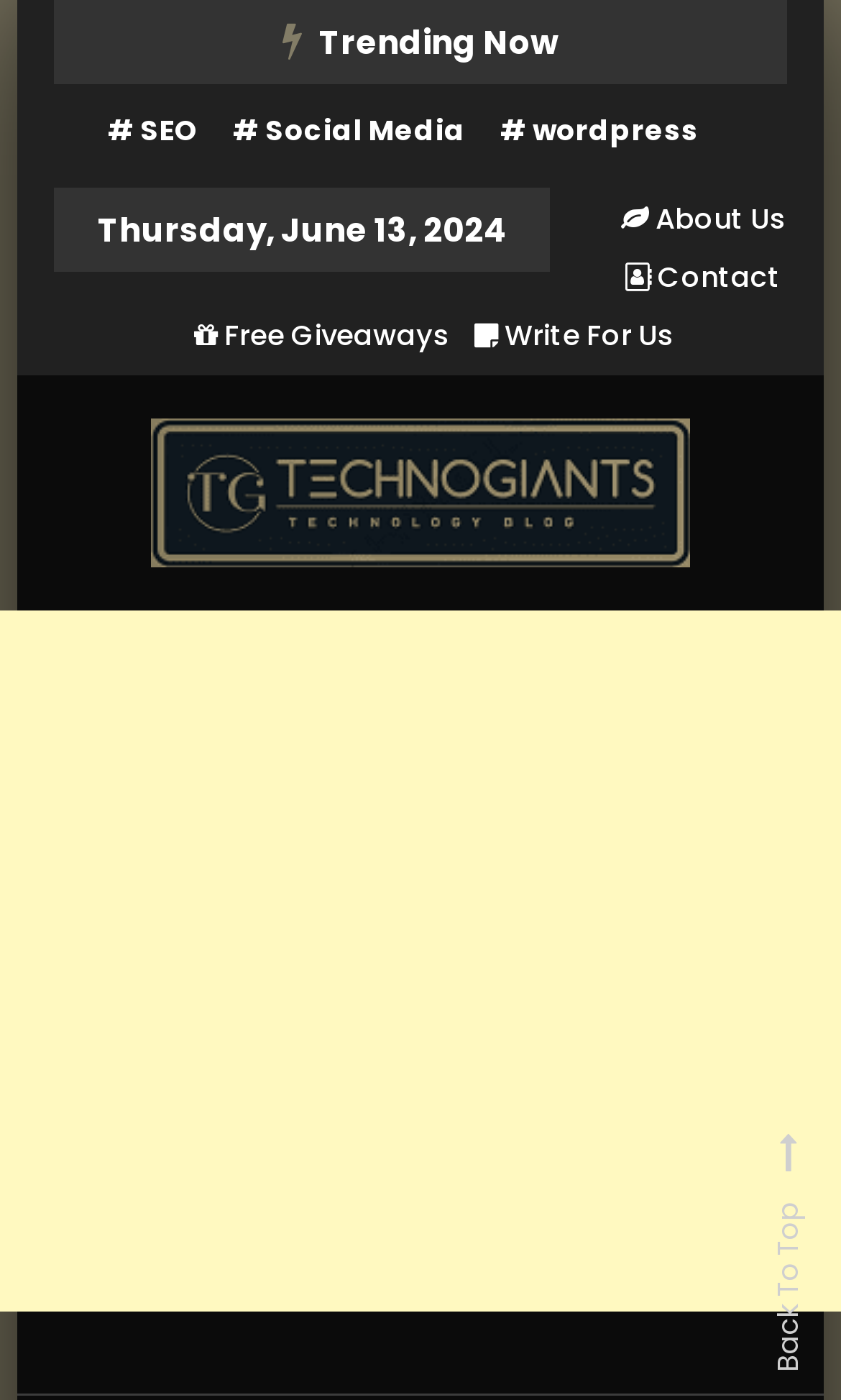Locate the heading on the webpage and return its text.

How To Make Your Website Really Work For You